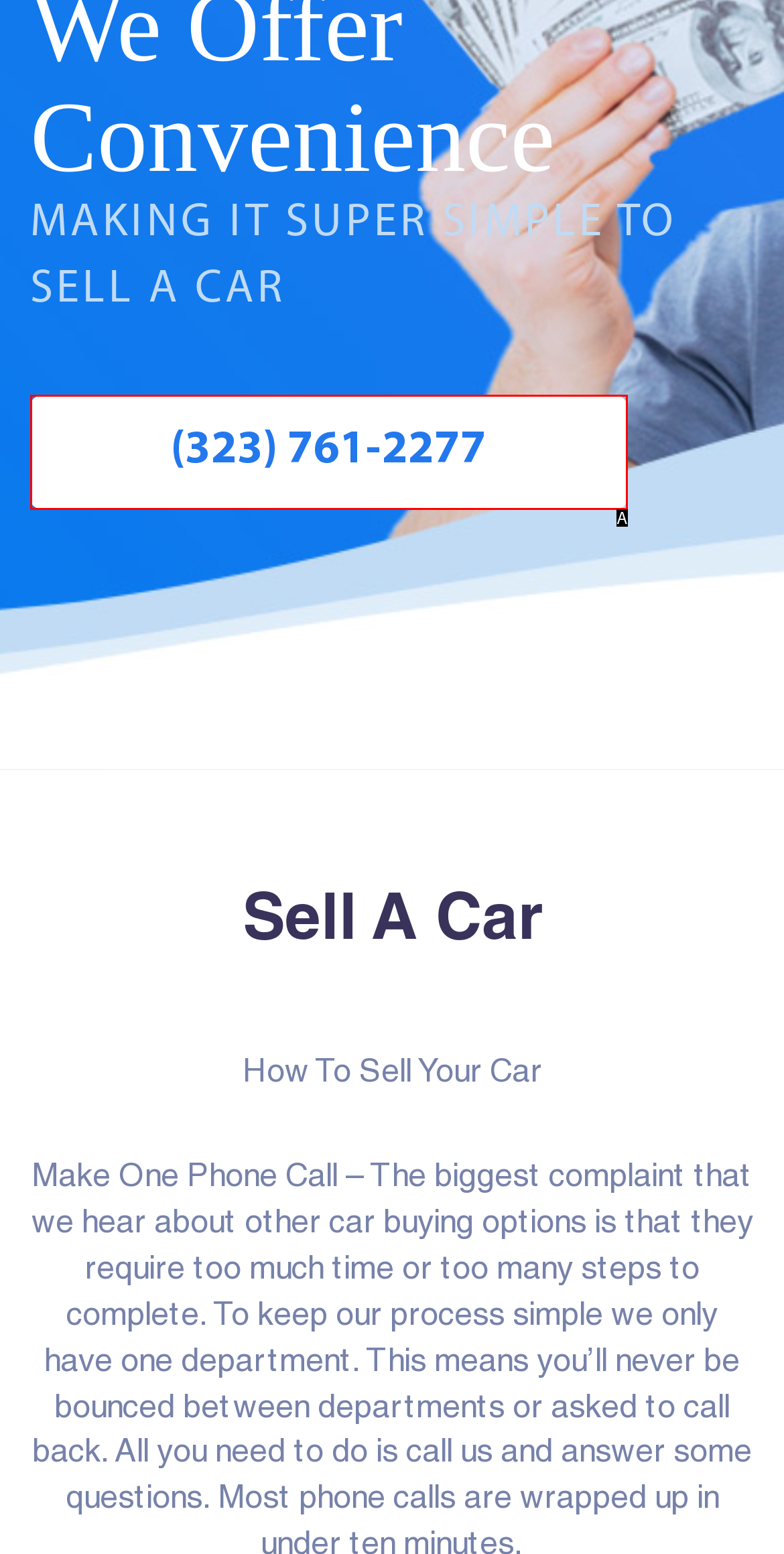Select the letter of the UI element that best matches: (323) 761-2277
Answer with the letter of the correct option directly.

A